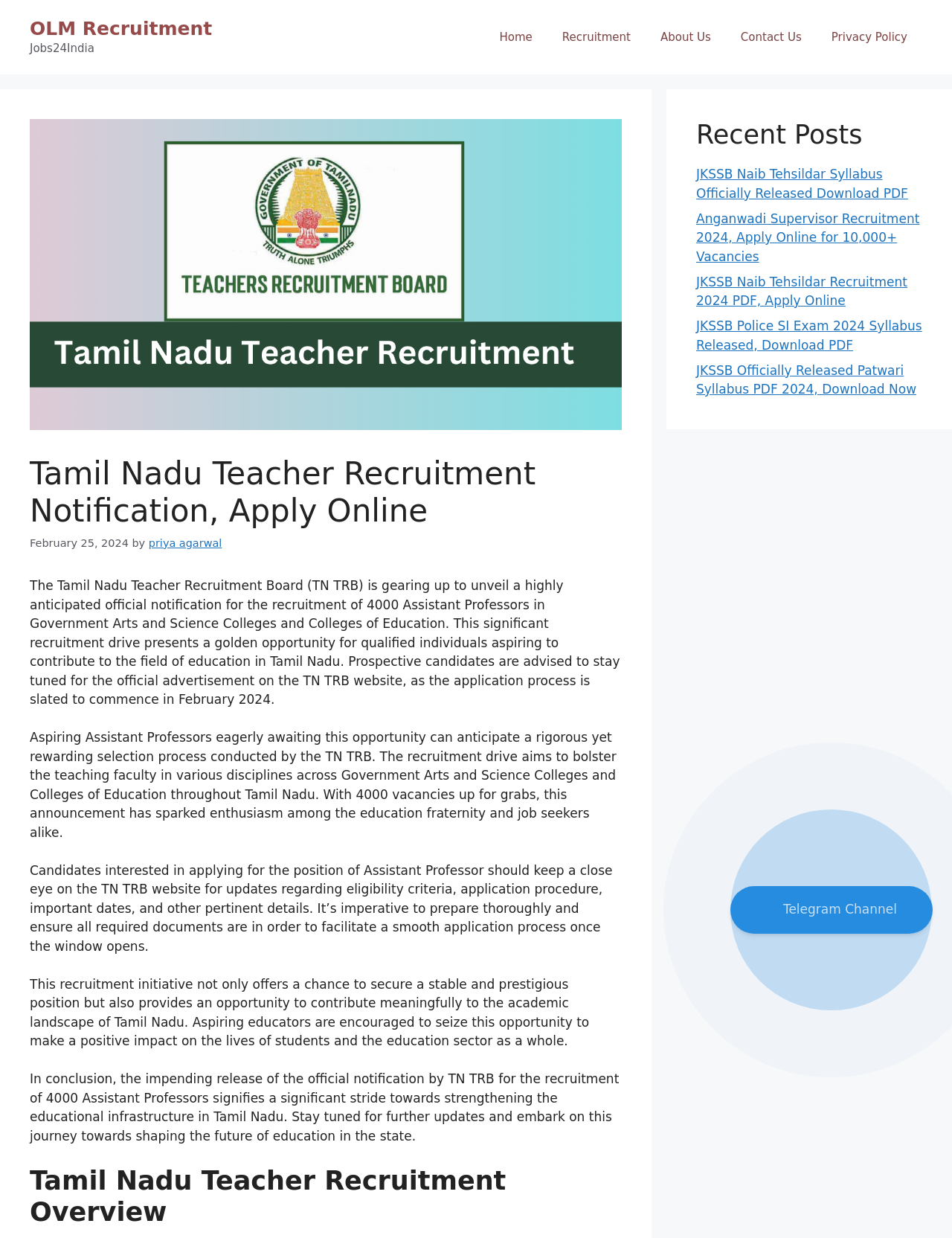Please provide a detailed answer to the question below by examining the image:
What is the recruitment drive for in Tamil Nadu?

The webpage is about the Tamil Nadu Teacher Recruitment Board (TN TRB) gearing up to unveil a highly anticipated official notification for the recruitment of 4000 Assistant Professors in Government Arts and Science Colleges and Colleges of Education.